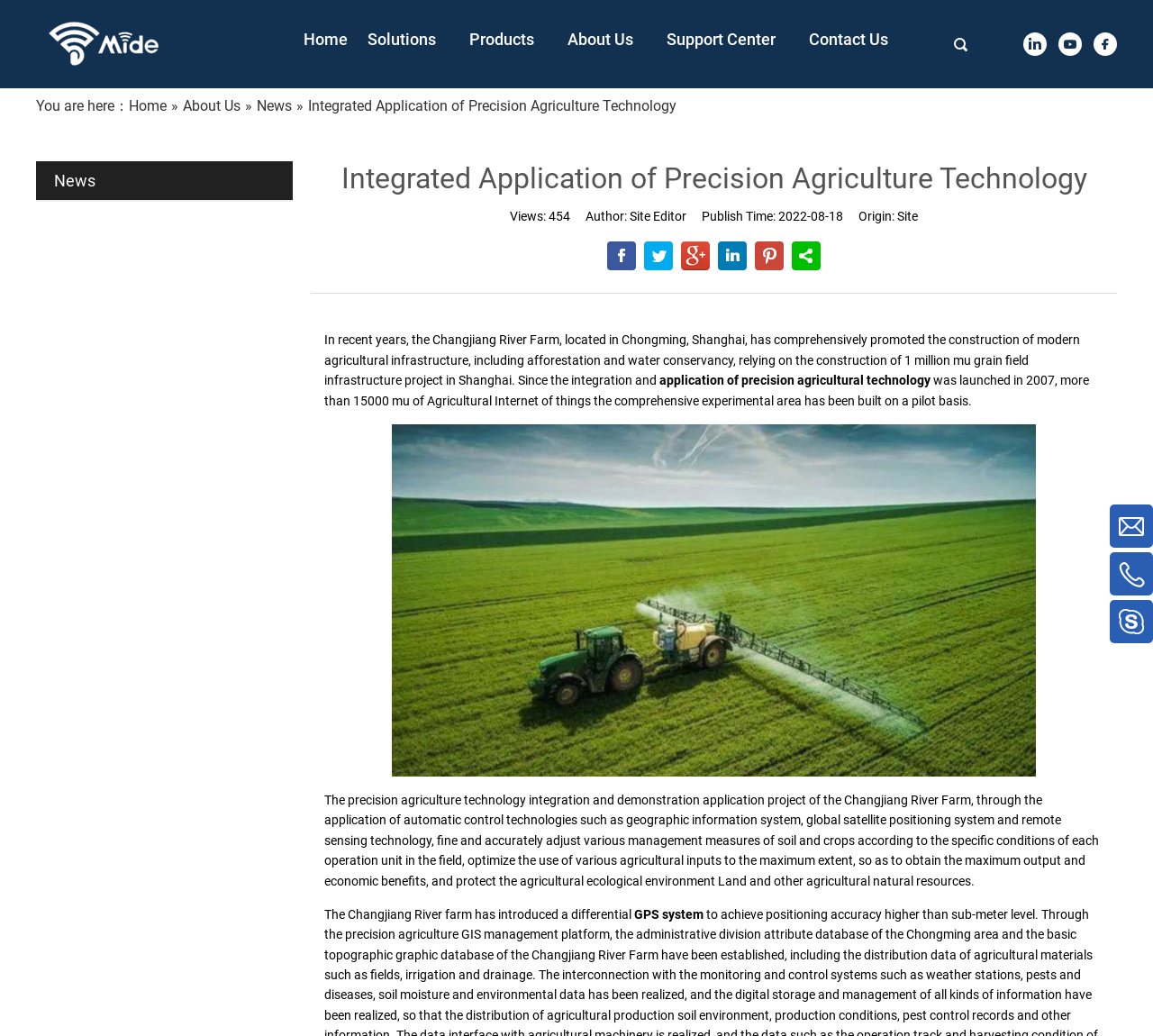What are the main navigation links?
Look at the image and construct a detailed response to the question.

The main navigation links can be found in the top-middle section of the webpage. They are a series of links that include 'Home', 'Solutions', 'Products', 'About Us', 'Support Center', and 'Contact Us'. These links are likely to be the main sections of the website.